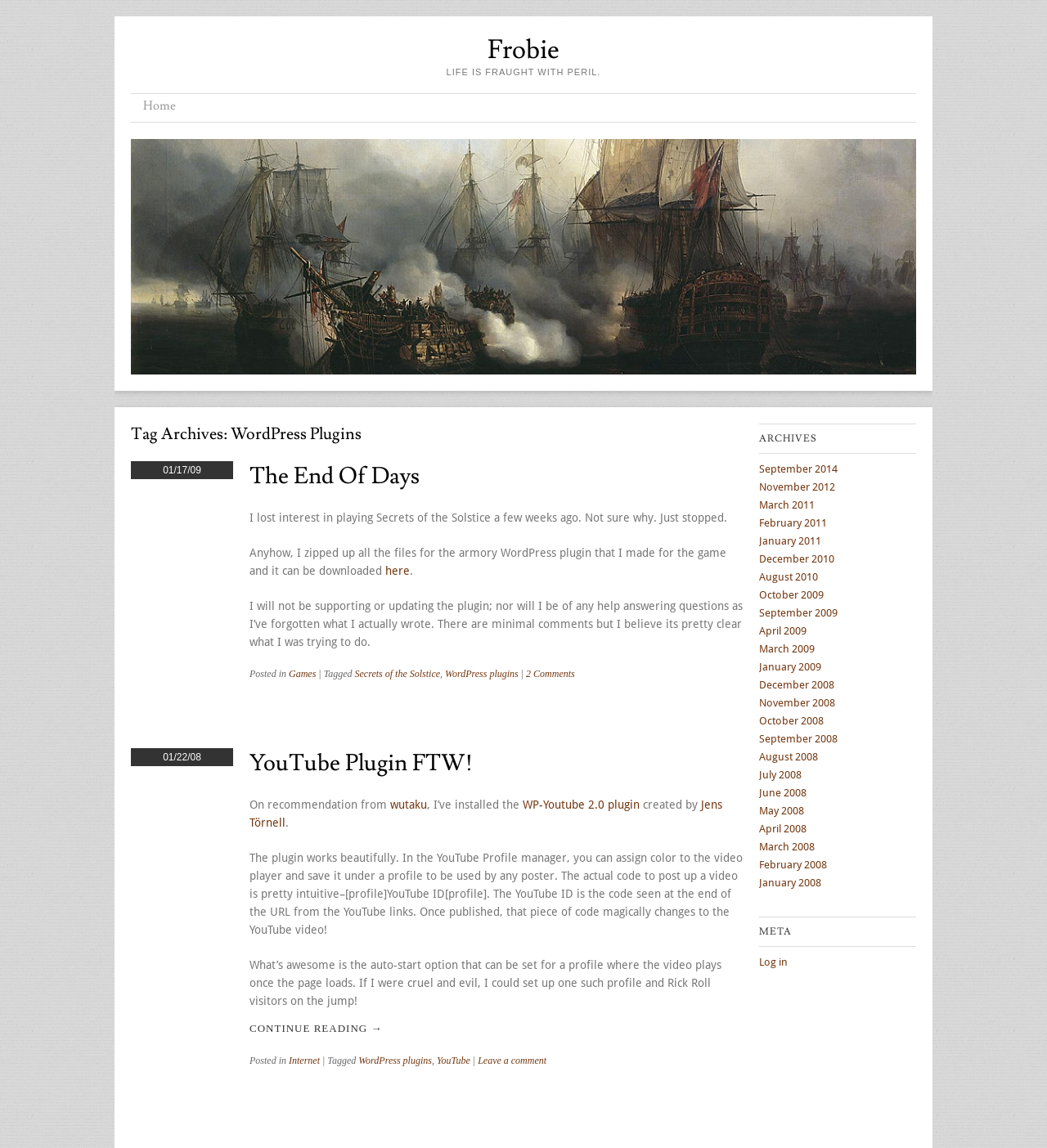From the webpage screenshot, predict the bounding box coordinates (top-left x, top-left y, bottom-right x, bottom-right y) for the UI element described here: Continue reading →

[0.238, 0.888, 0.379, 0.904]